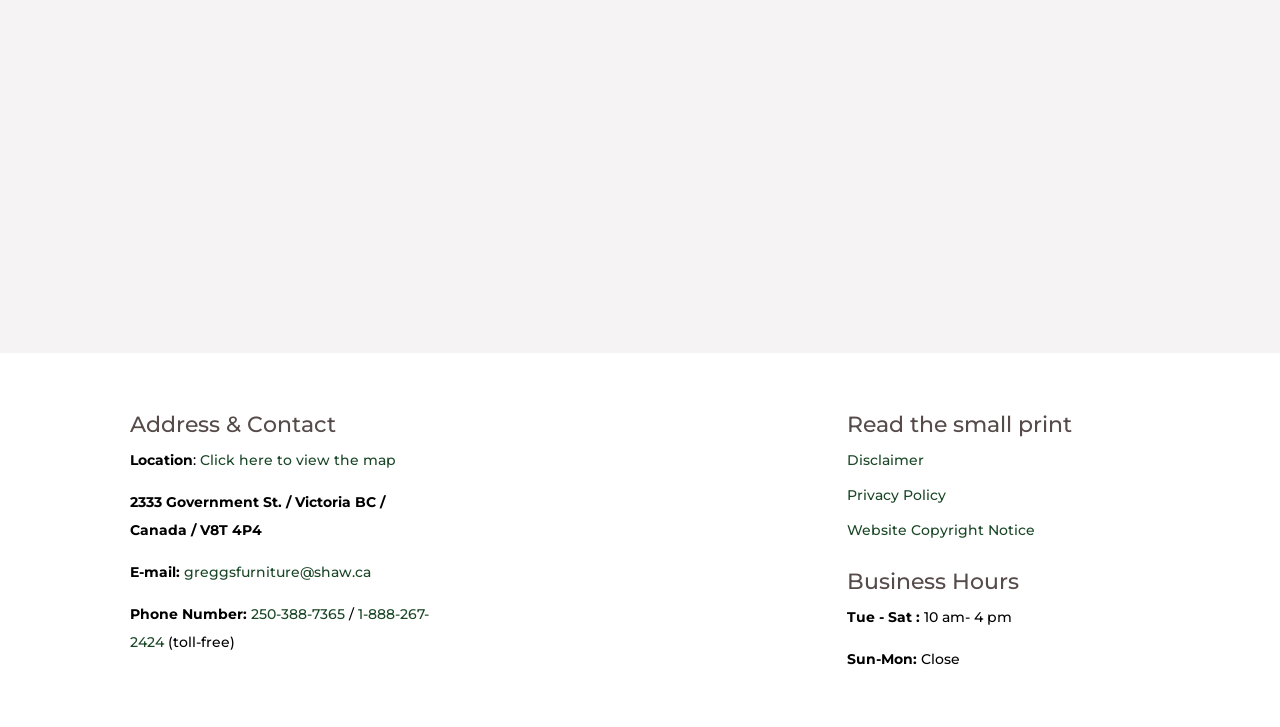Provide your answer to the question using just one word or phrase: What is the location of the business?

2333 Government St. Victoria BC Canada V8T 4P4